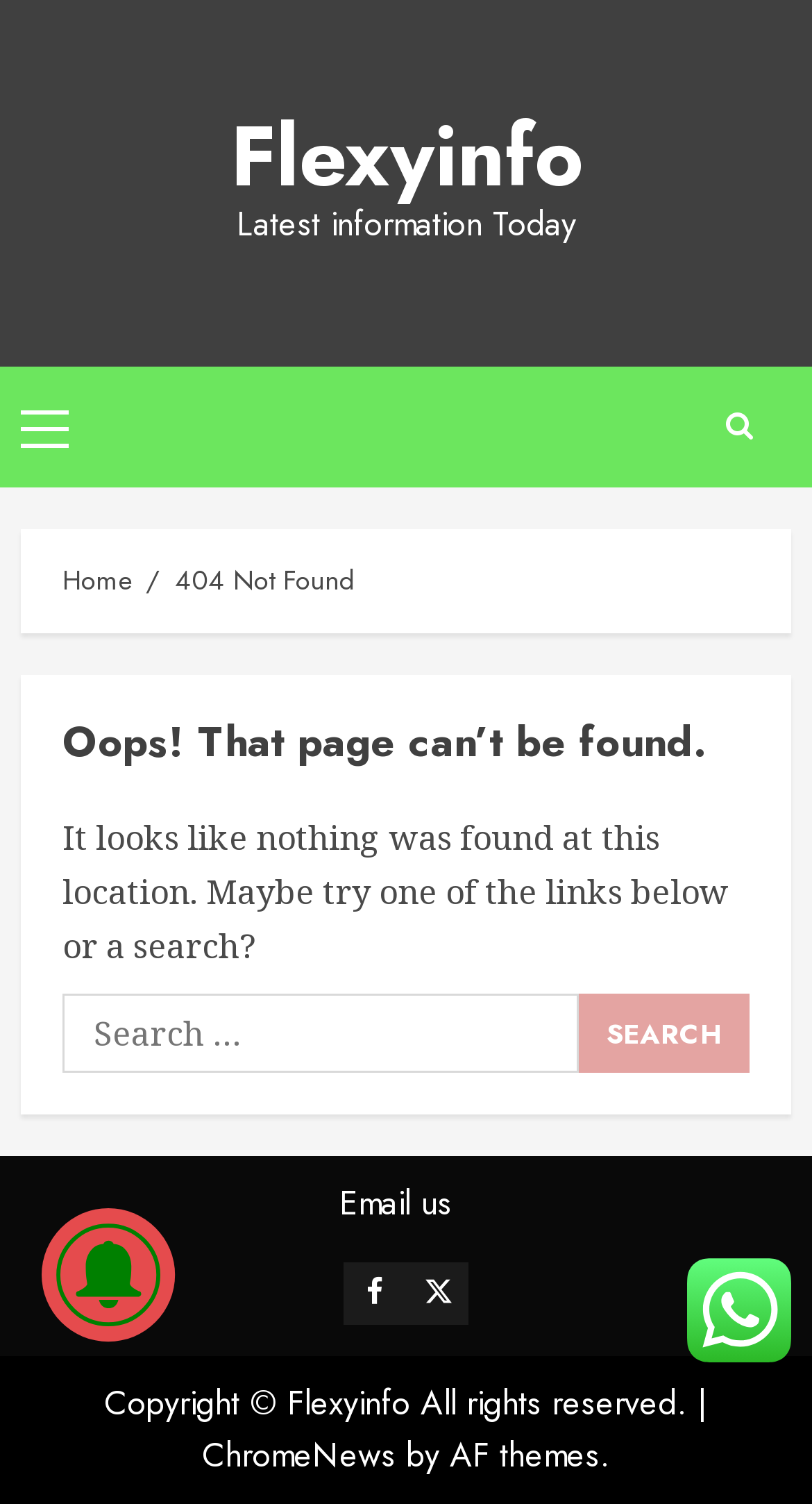Determine the bounding box coordinates of the section to be clicked to follow the instruction: "Search for something". The coordinates should be given as four float numbers between 0 and 1, formatted as [left, top, right, bottom].

[0.077, 0.661, 0.712, 0.714]